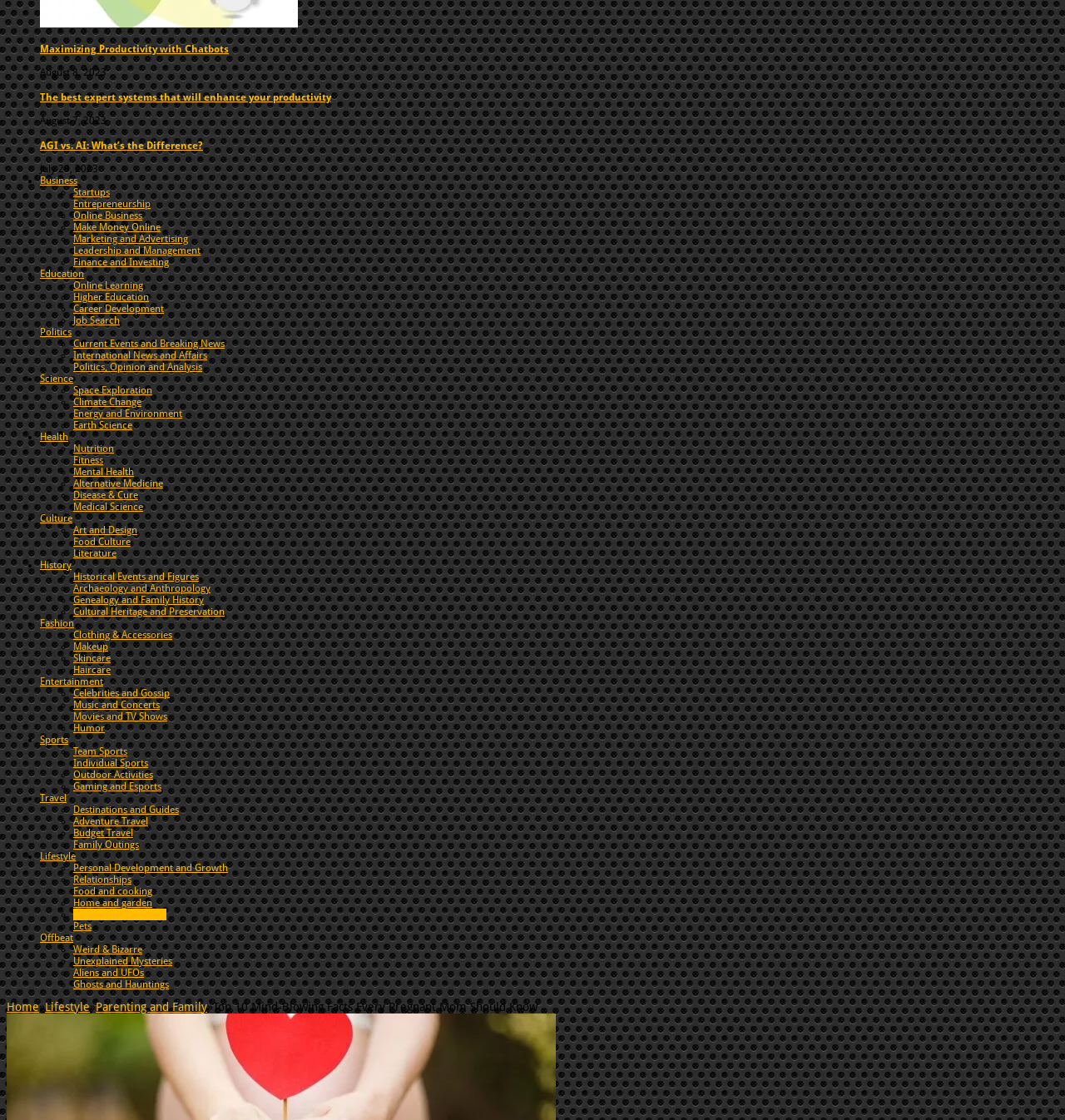Refer to the image and offer a detailed explanation in response to the question: How many articles are listed on the webpage?

There are at least three articles listed on the webpage, which are indicated by the headings and links on the webpage. The exact number of articles may be more than three, but at least three are visible on the webpage.